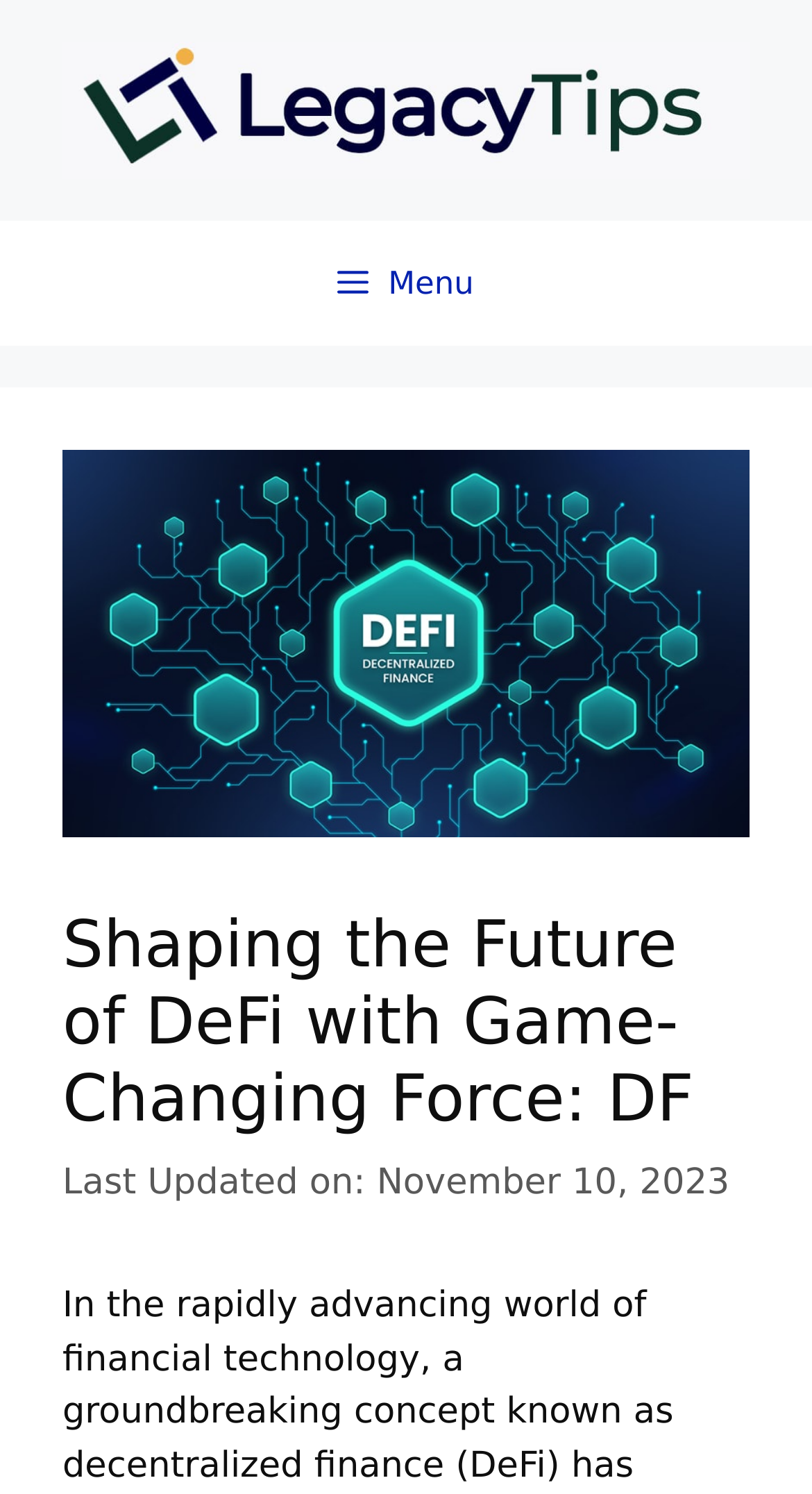Please answer the following query using a single word or phrase: 
What is the date of the last update?

November 10, 2023